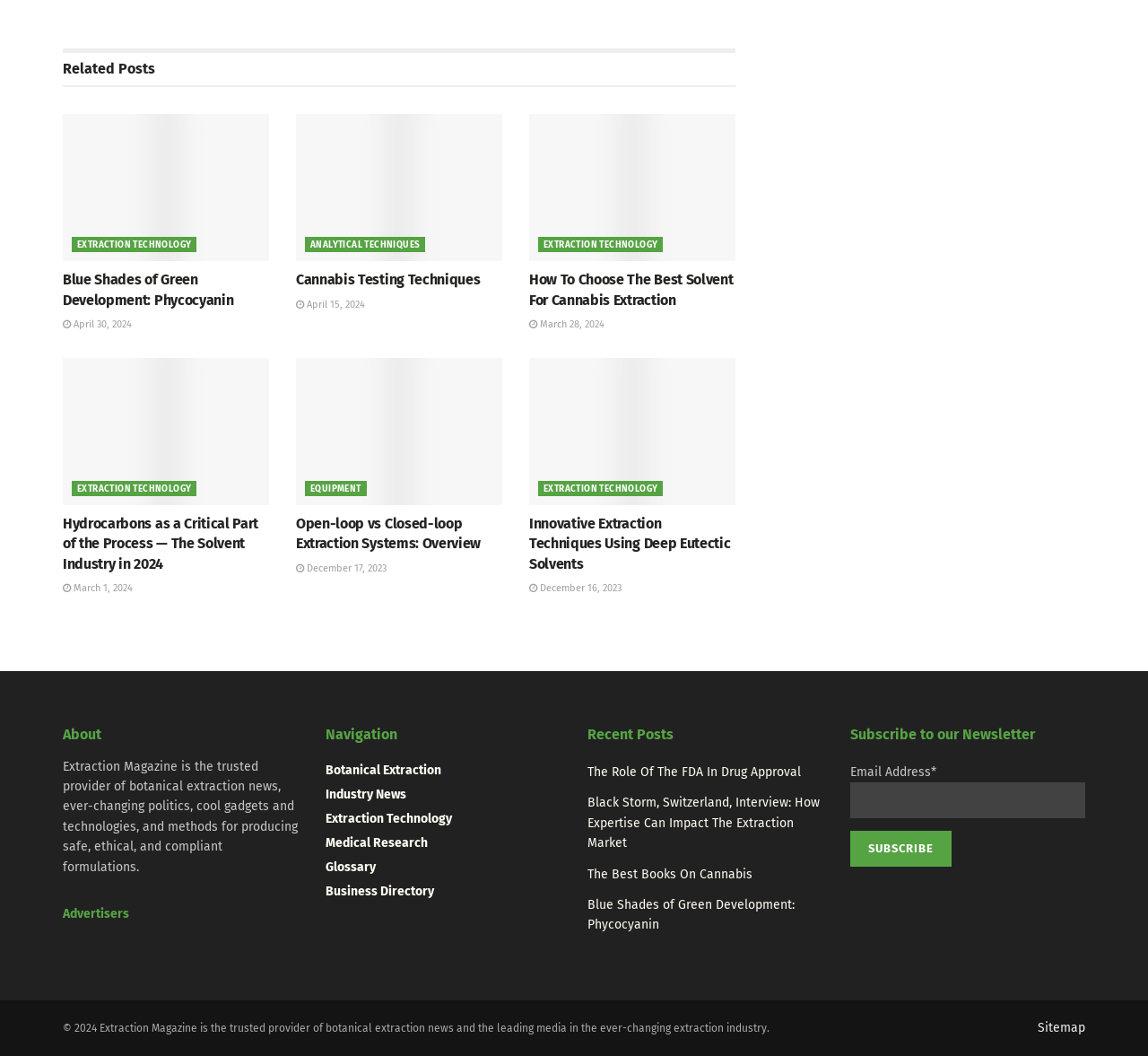Locate the bounding box coordinates of the element you need to click to accomplish the task described by this instruction: "Navigate to the 'Extraction Technology' page".

[0.283, 0.768, 0.393, 0.782]